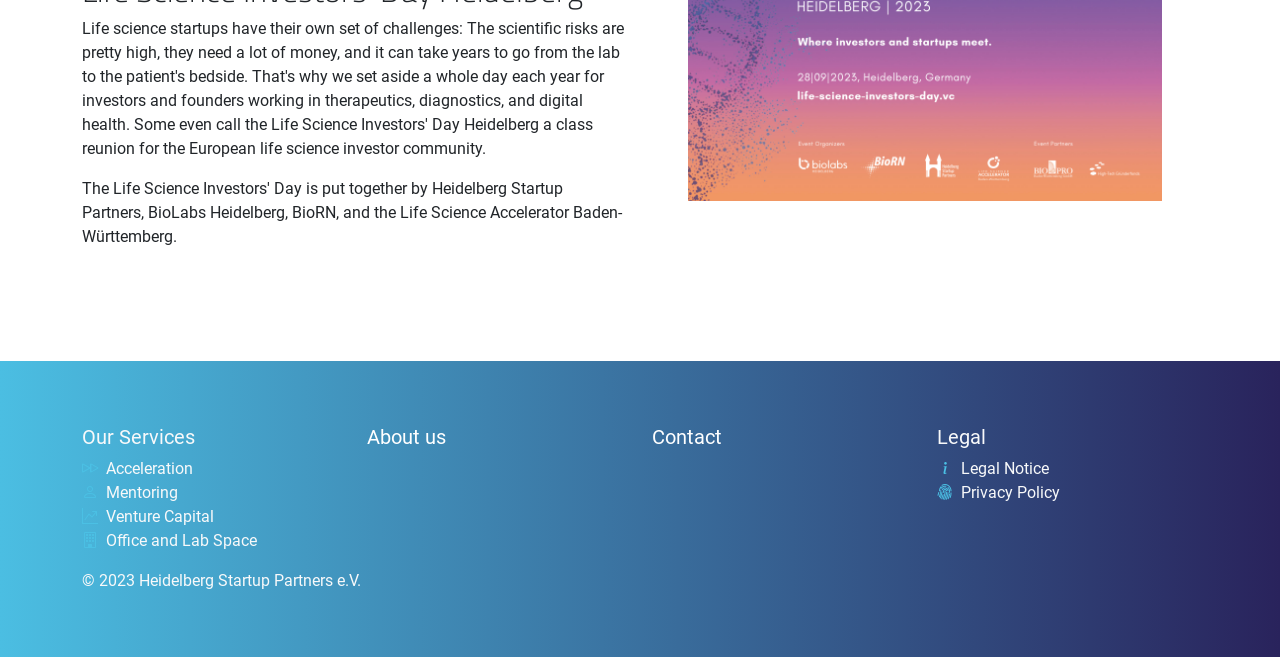Please identify the bounding box coordinates of where to click in order to follow the instruction: "Read Legal Notice".

[0.732, 0.696, 0.936, 0.732]